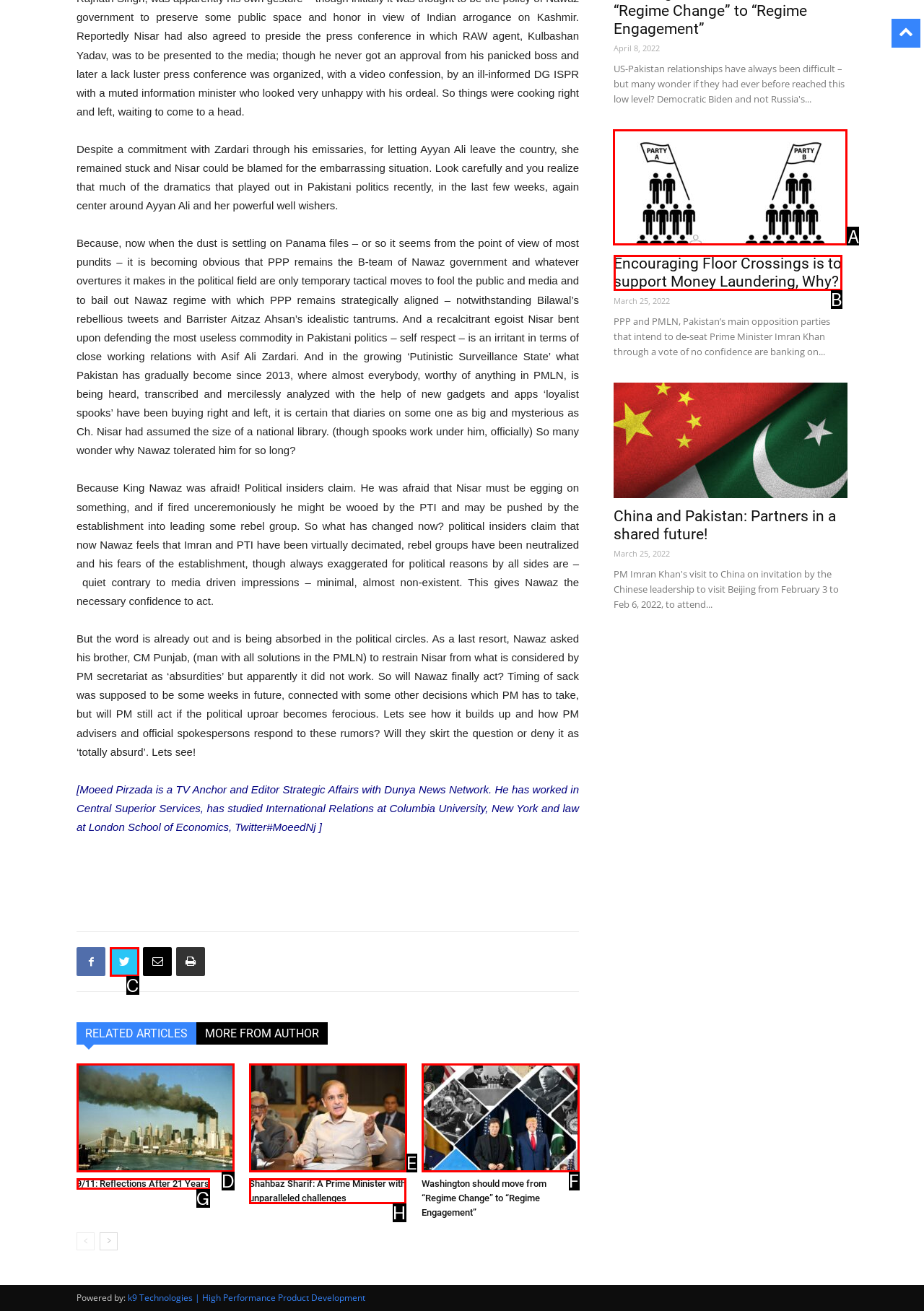Determine which option you need to click to execute the following task: Click the link to read about Floor Crossing in Pakistan. Provide your answer as a single letter.

A